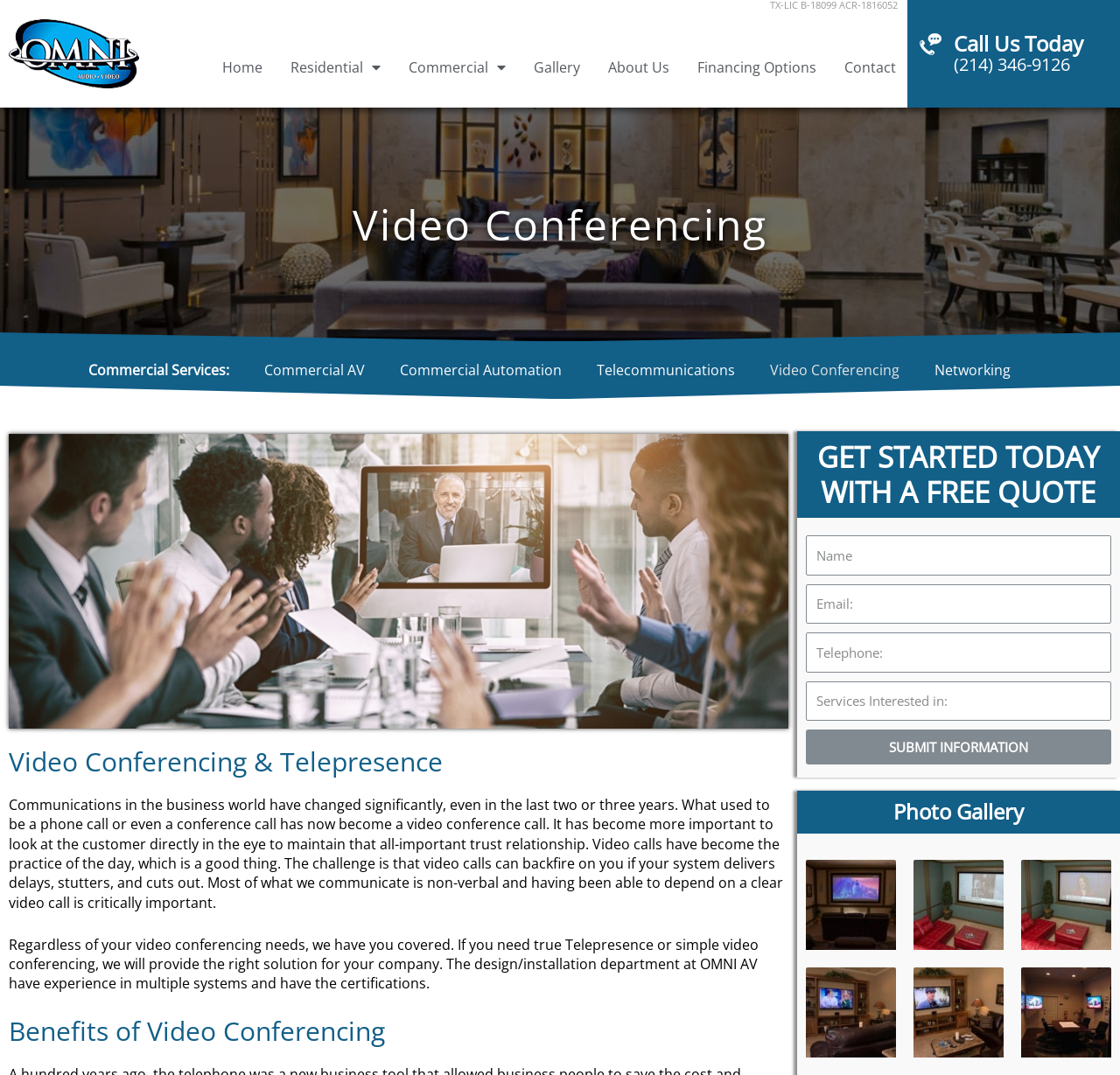What is the company's phone number?
Please provide a single word or phrase answer based on the image.

(214) 346-9126